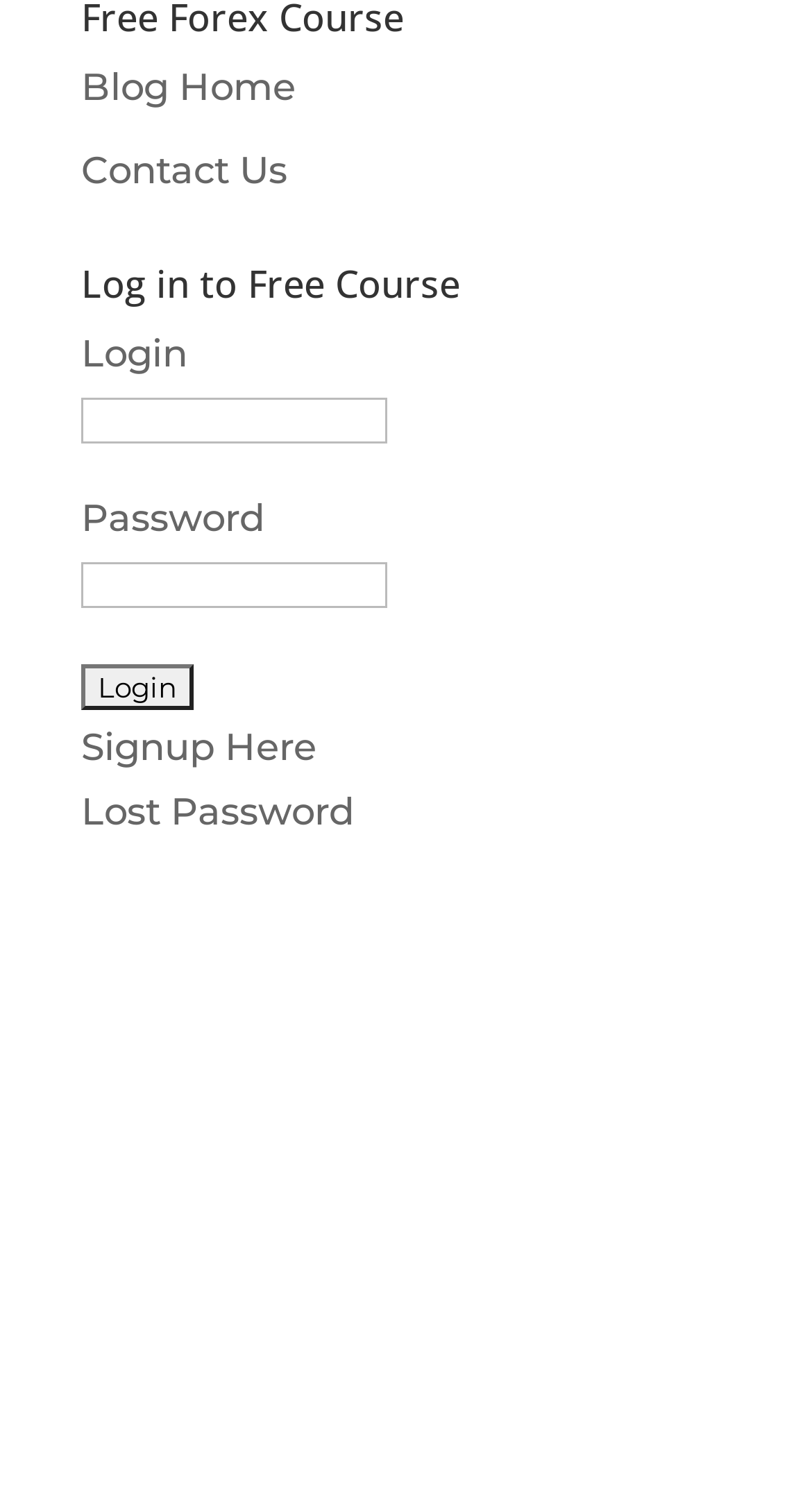Could you specify the bounding box coordinates for the clickable section to complete the following instruction: "Click on the 'Signup Here' link"?

[0.1, 0.485, 0.39, 0.516]